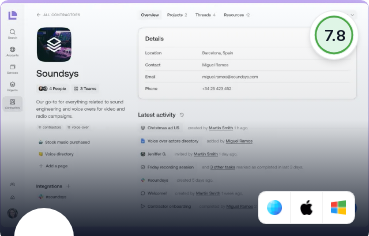Answer the question below using just one word or a short phrase: 
On which platforms is Soundsys available?

Mac, Windows, and web browsers